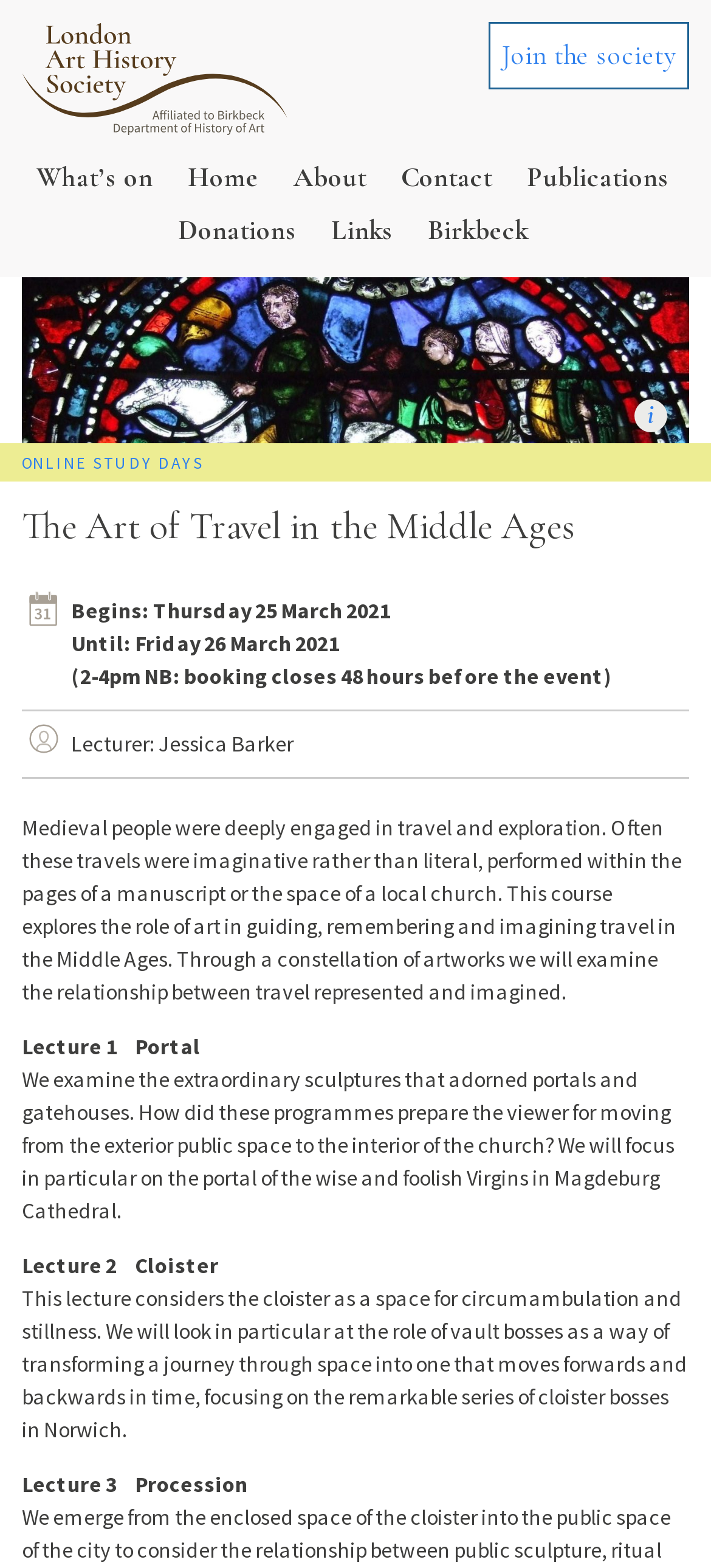Provide the bounding box coordinates of the HTML element described by the text: "Join the society".

[0.687, 0.014, 0.969, 0.056]